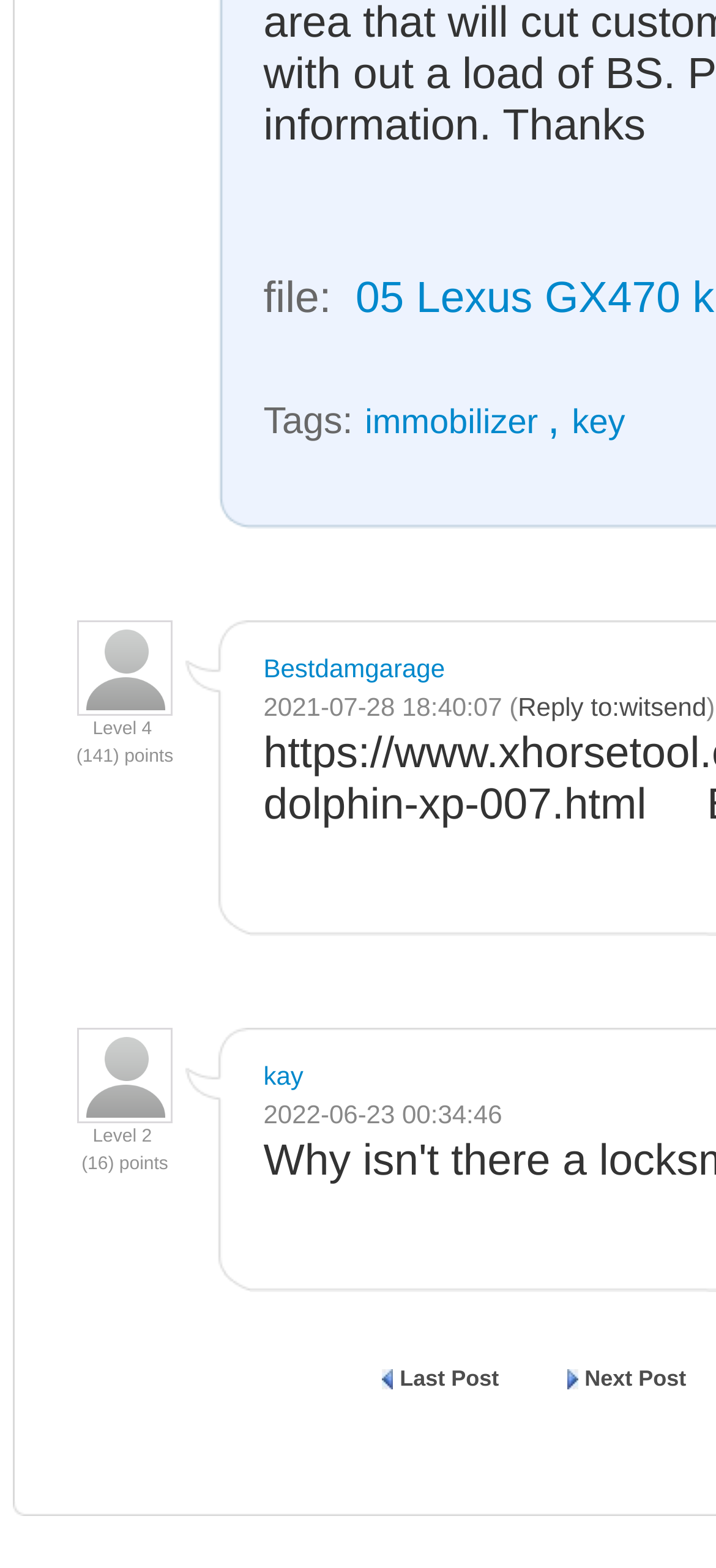Bounding box coordinates should be provided in the format (top-left x, top-left y, bottom-right x, bottom-right y) with all values between 0 and 1. Identify the bounding box for this UI element: parent_node: Level 2

[0.108, 0.677, 0.241, 0.693]